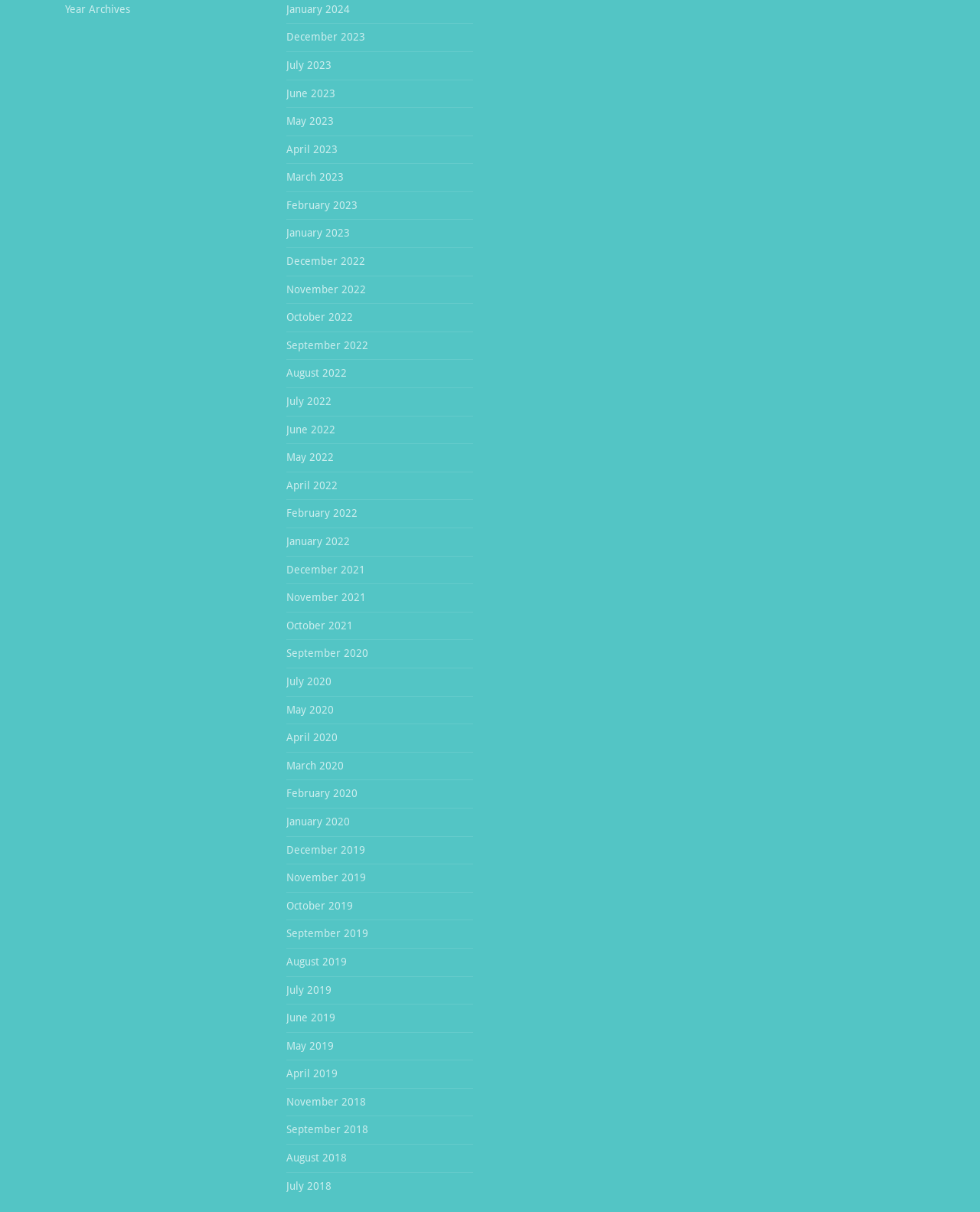Respond with a single word or short phrase to the following question: 
What is the position of the 'Year Archives' link on the webpage?

Top-left